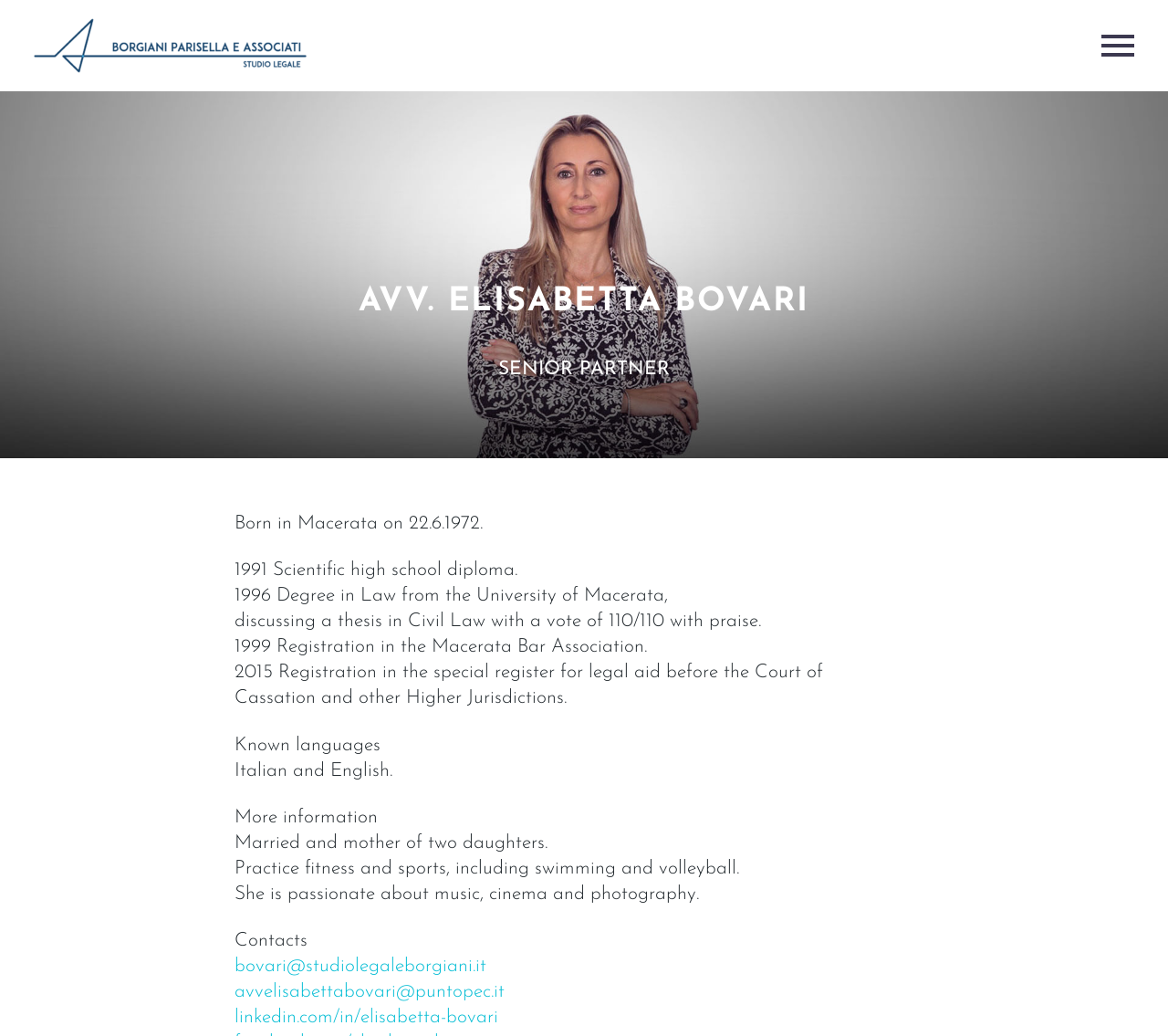What is Elisabetta Bovari's hobby?
Analyze the image and deliver a detailed answer to the question.

The webpage mentions that Elisabetta Bovari practices fitness and sports, including swimming and volleyball, and is also passionate about music, cinema, and photography.